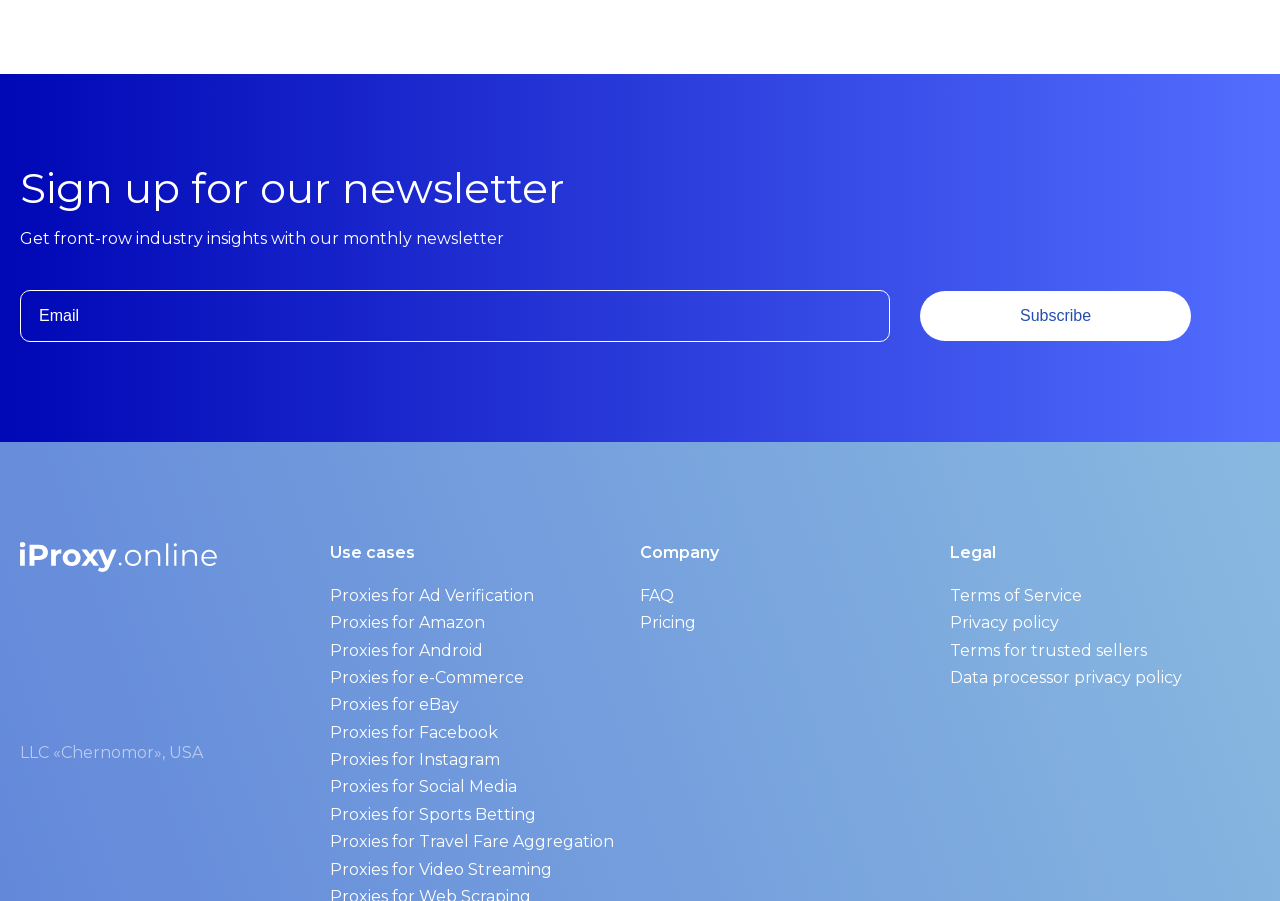What are the categories of proxies offered?
Please provide a comprehensive answer based on the visual information in the image.

The webpage provides links to various use cases of proxies, including Ad Verification, Amazon, Android, e-Commerce, eBay, Facebook, Instagram, Social Media, Sports Betting, Travel Fare Aggregation, and Video Streaming, indicating that the website offers proxies for these categories.